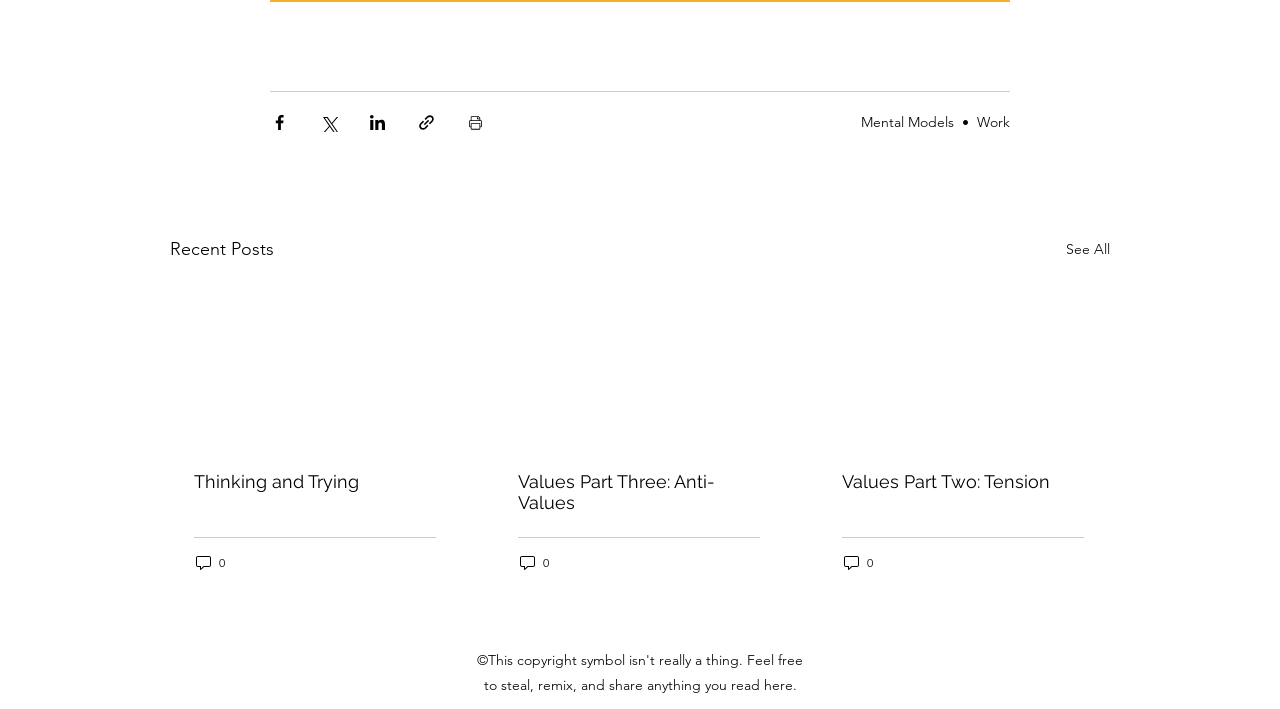Answer the question below with a single word or a brief phrase: 
What is the category of the link 'Mental Models'?

Work